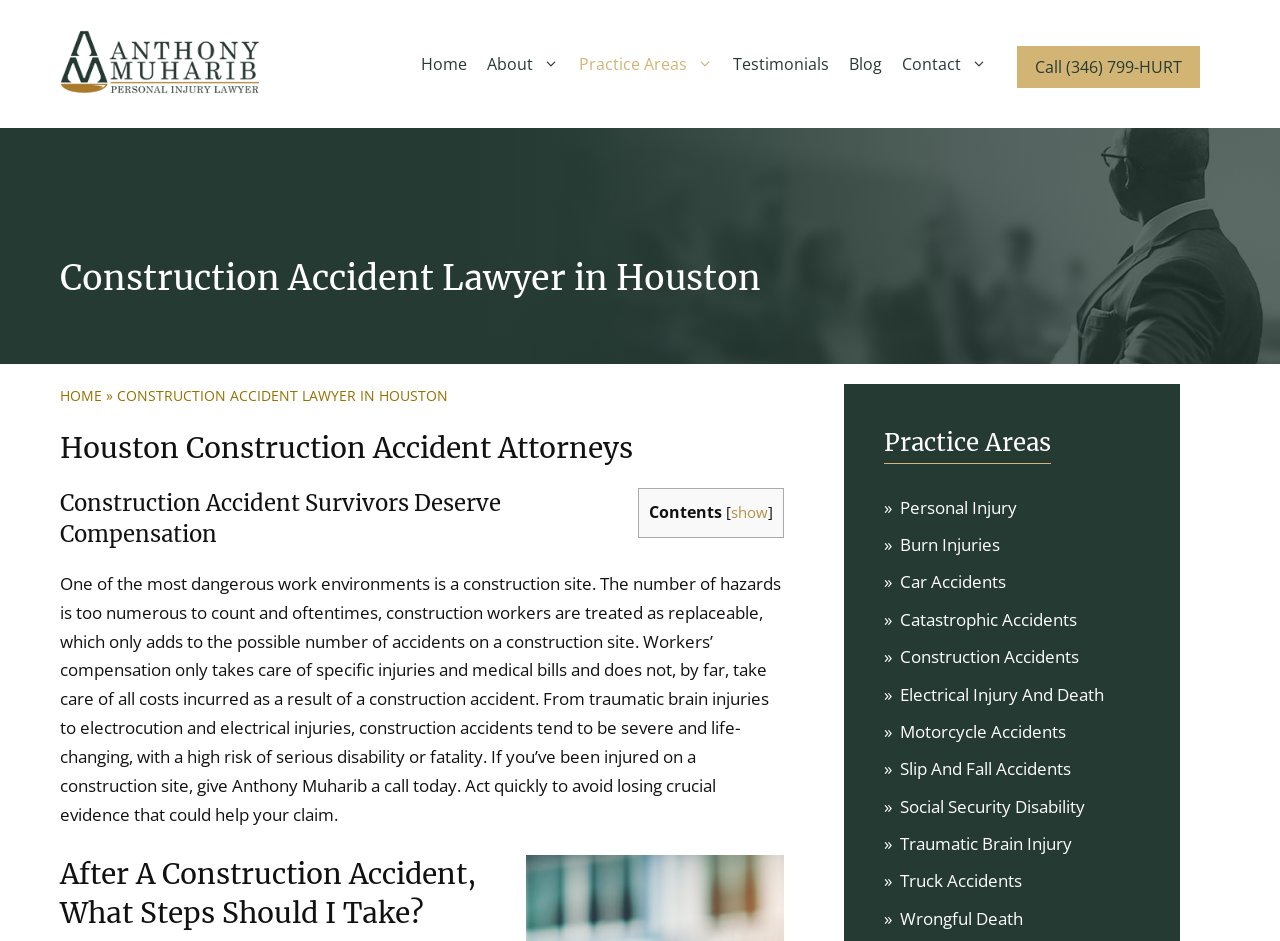Identify the bounding box coordinates of the area you need to click to perform the following instruction: "Click the '» Construction Accidents' link".

[0.691, 0.686, 0.843, 0.71]